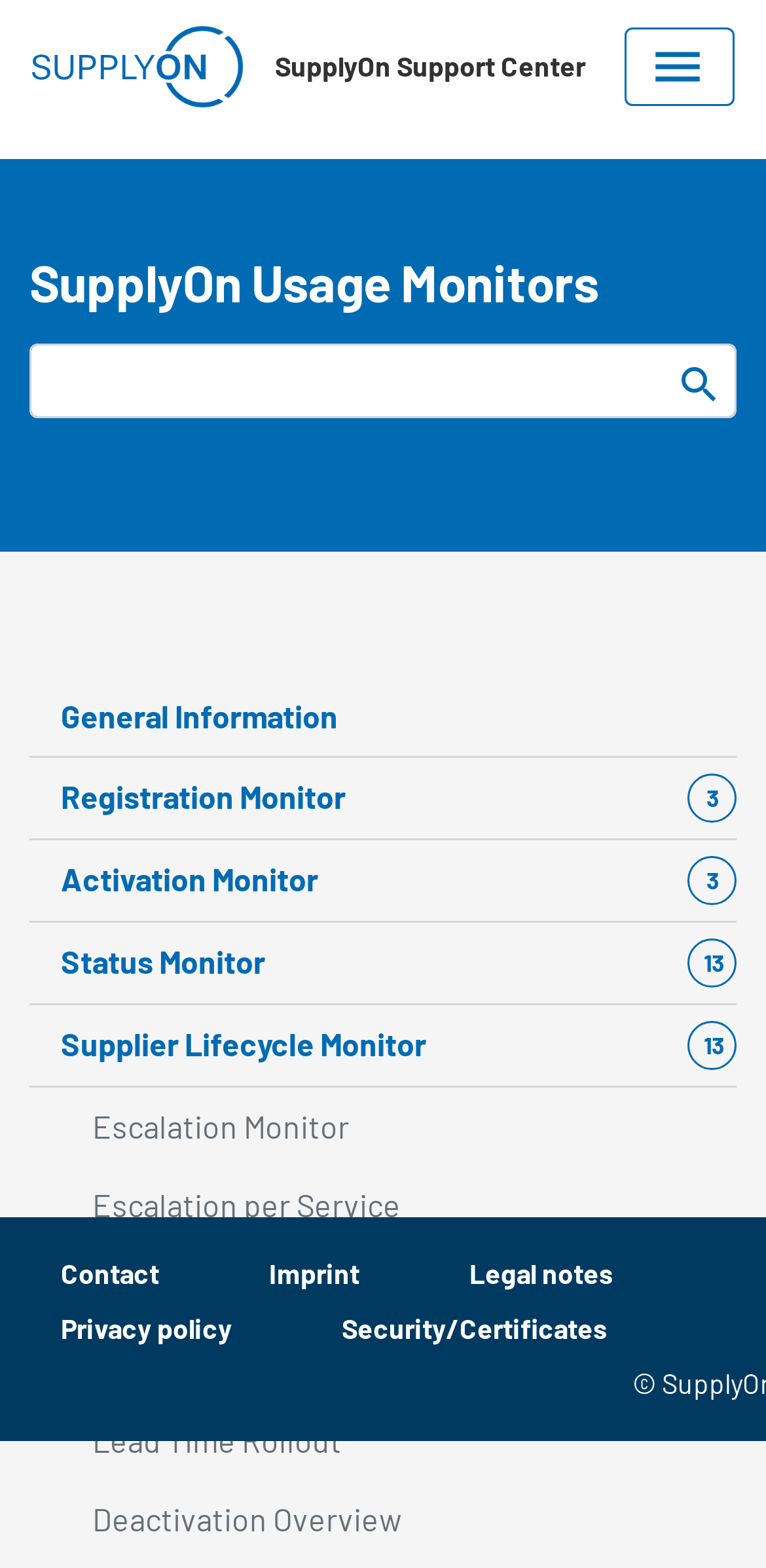Use one word or a short phrase to answer the question provided: 
What type of information is provided in the 'Status Monitor 13' link?

Status information